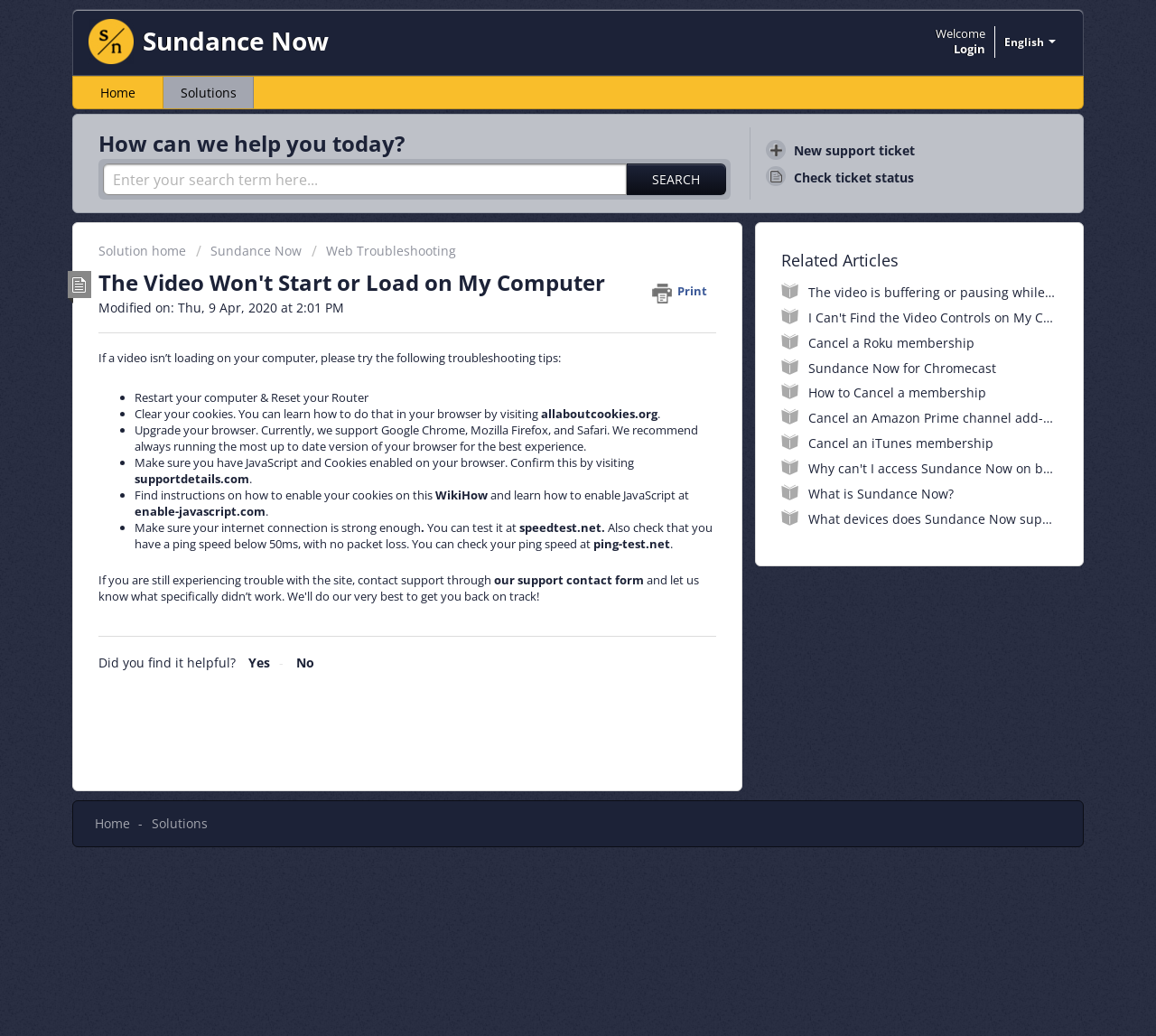Given the description: "Jessica Lamb", determine the bounding box coordinates of the UI element. The coordinates should be formatted as four float numbers between 0 and 1, [left, top, right, bottom].

None